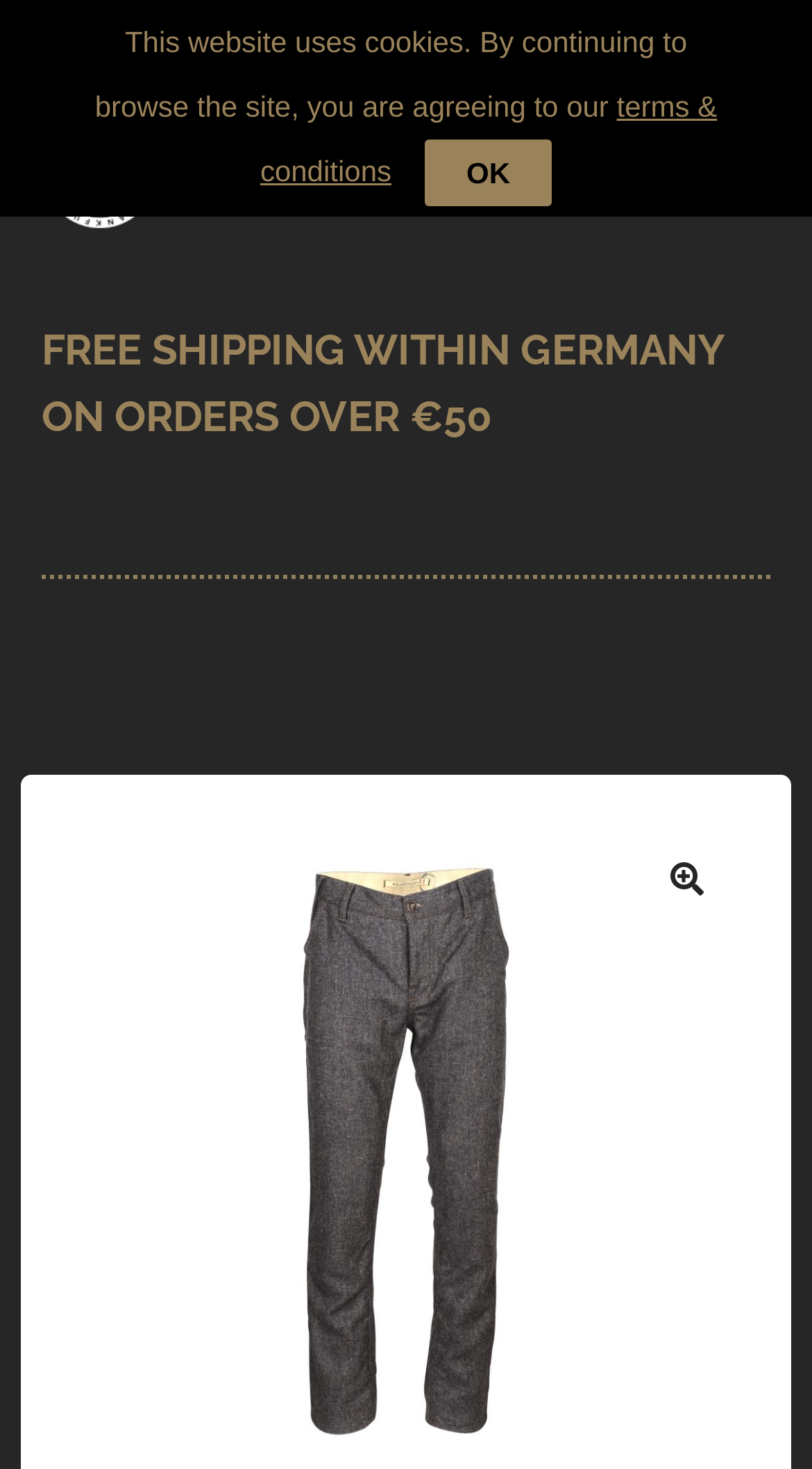Using details from the image, please answer the following question comprehensively:
What is the function of the 'Menu' button?

The 'Menu' button is located in the 'Primary Navigation' section and is labeled as 'expanded: False'. This suggests that the button is used to expand or collapse the site navigation menu.